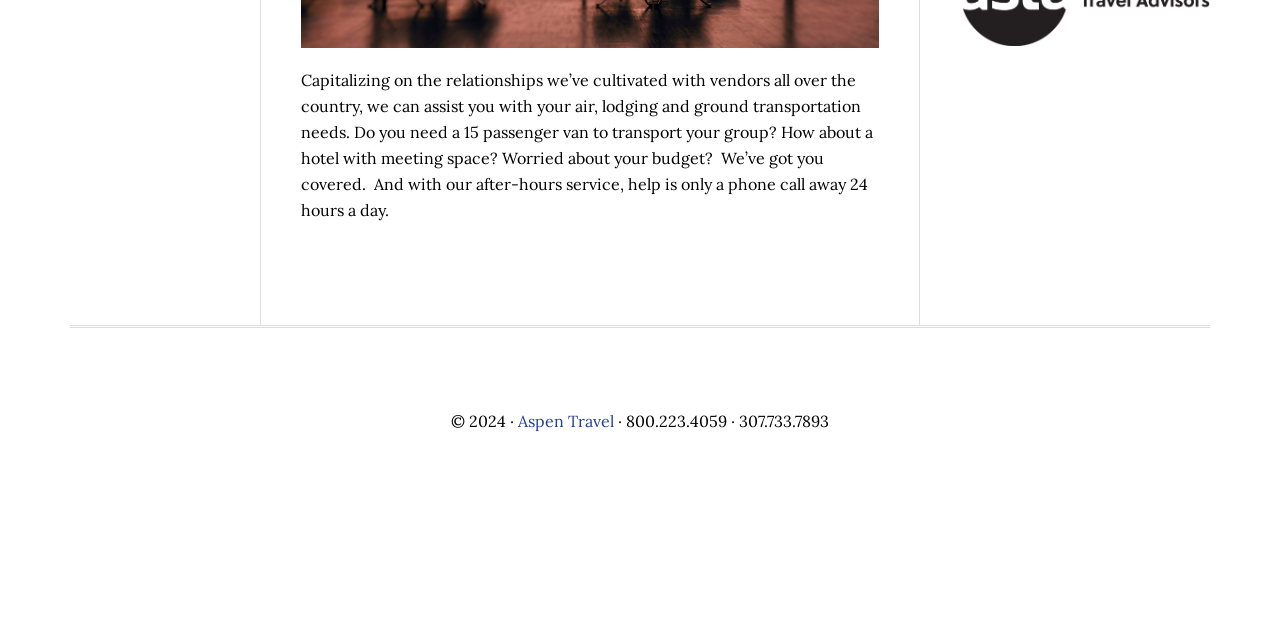Locate the bounding box for the described UI element: "Aspen Travel". Ensure the coordinates are four float numbers between 0 and 1, formatted as [left, top, right, bottom].

[0.405, 0.641, 0.48, 0.673]